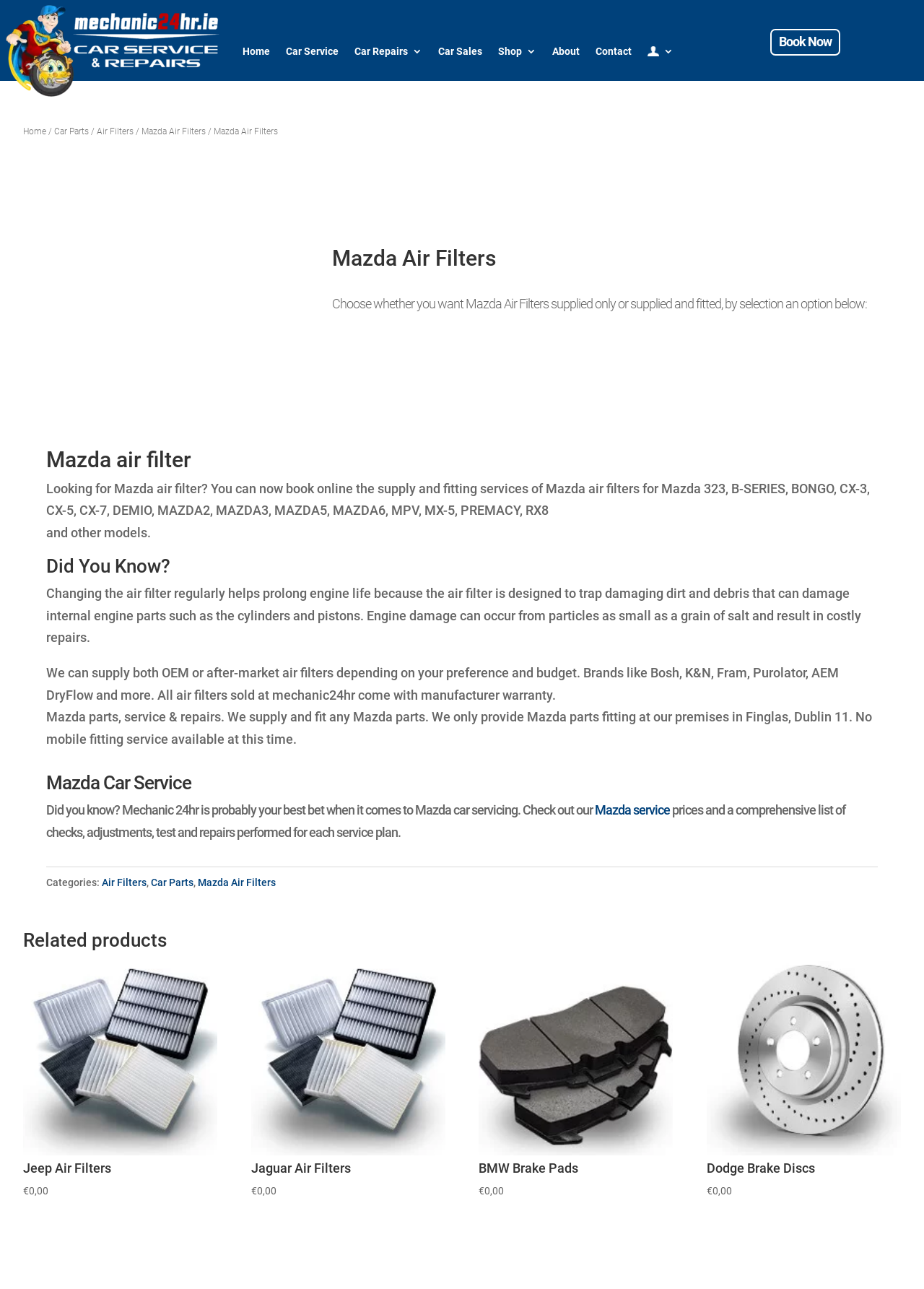Generate a thorough description of the webpage.

This webpage is about Mazda Air Filters supplied and fitted in Dublin Finglas. At the top left corner, there is a logo image and a navigation menu with links to "Home", "Car Service", "Car Repairs", "Car Sales", "Shop", "About", and "Contact". On the top right corner, there is a "Book Now" button.

Below the navigation menu, there is a breadcrumb navigation with links to "Home", "Car Parts", "Air Filters", and "Mazda Air Filters". 

The main content of the webpage is divided into several sections. The first section has a heading "Mazda Air Filters" and a paragraph of text explaining the options for supplied and fitted Mazda Air Filters. 

The next section has a heading "Mazda air filter" and a long paragraph of text describing the importance of changing air filters regularly and the services offered by Mechanic24hr.ie.

The following section has a heading "Did You Know?" and a paragraph of text explaining the benefits of changing air filters regularly.

The next section has a heading "Mazda Car Service" and a paragraph of text describing the Mazda car servicing offered by Mechanic24hr.ie.

Below this, there is a section with a heading "Categories:" and links to "Air Filters", "Car Parts", and "Mazda Air Filters".

The final section has a heading "Related products" and links to related products such as Jeep Air Filters, Jaguar Air Filters, BMW Brake Pads, and Dodge Brake Discs, each with a price of €0,00.